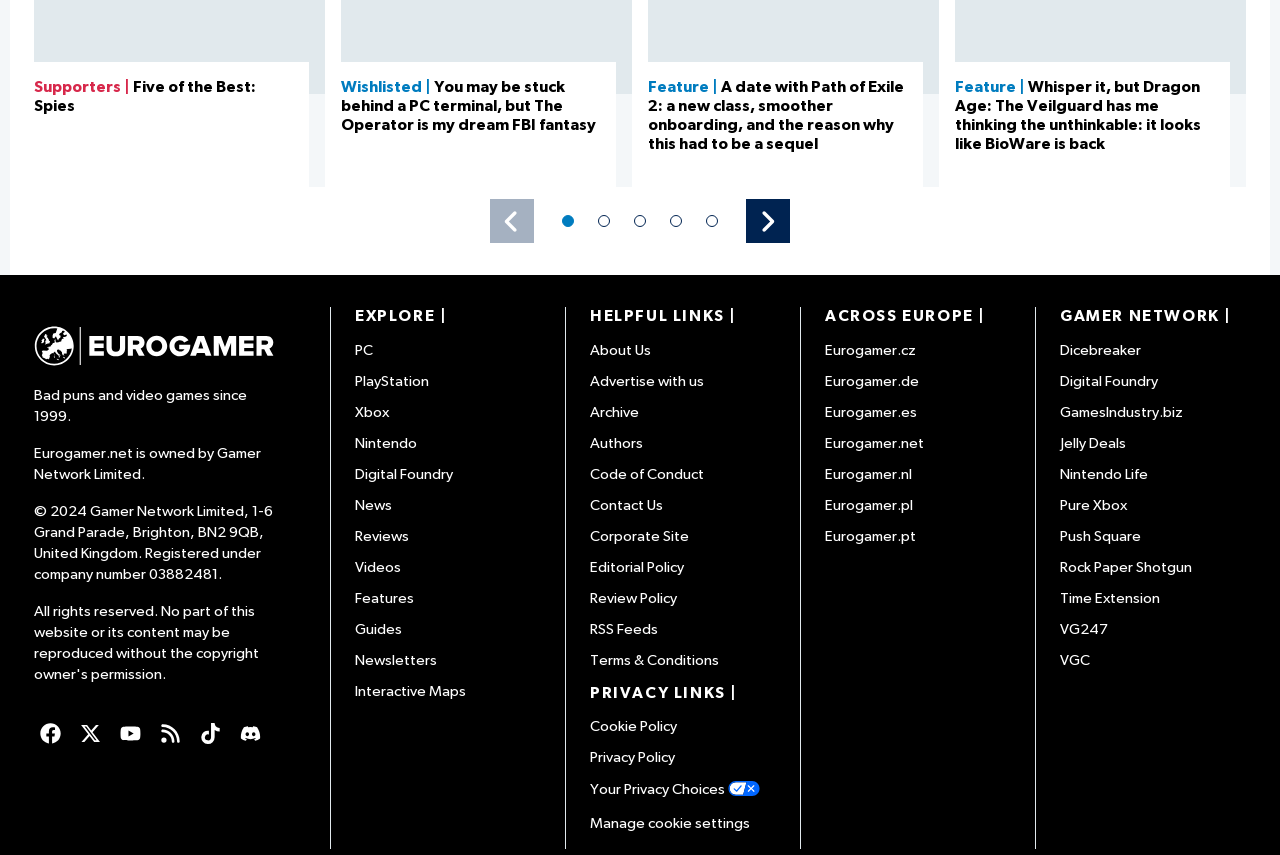Locate the bounding box coordinates of the segment that needs to be clicked to meet this instruction: "Visit the 'Eurogamer.cz' website".

[0.645, 0.401, 0.79, 0.418]